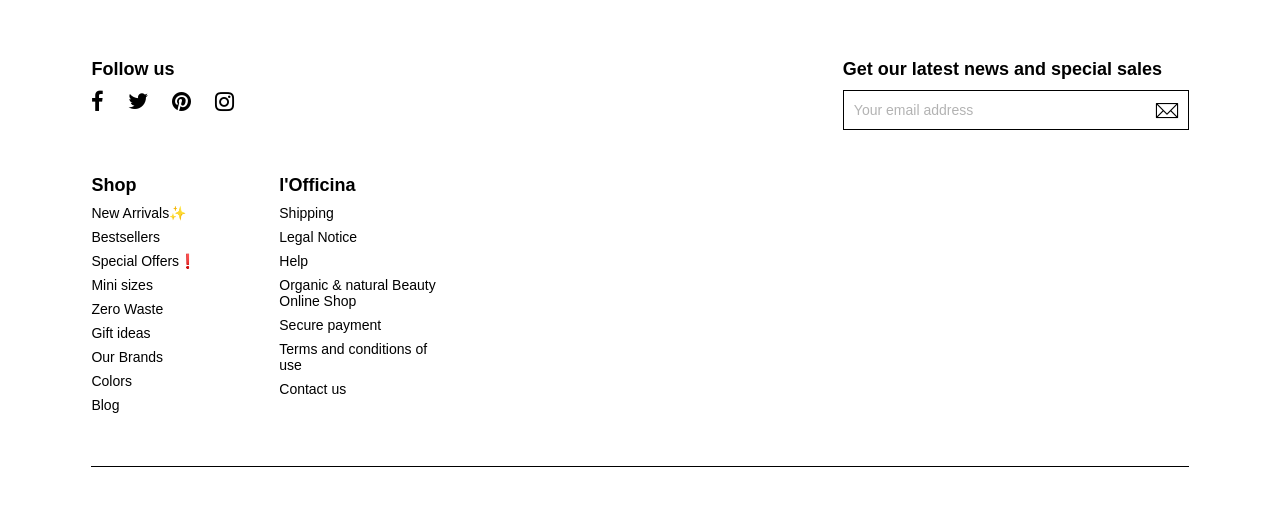Please answer the following question as detailed as possible based on the image: 
How many categories are available under 'Shop'?

I counted the number of links available under the 'Shop' heading, which are New Arrivals, Bestsellers, Special Offers, Mini sizes, Zero Waste, Gift ideas, Our Brands, Colors, and Blog, totaling 9 categories.